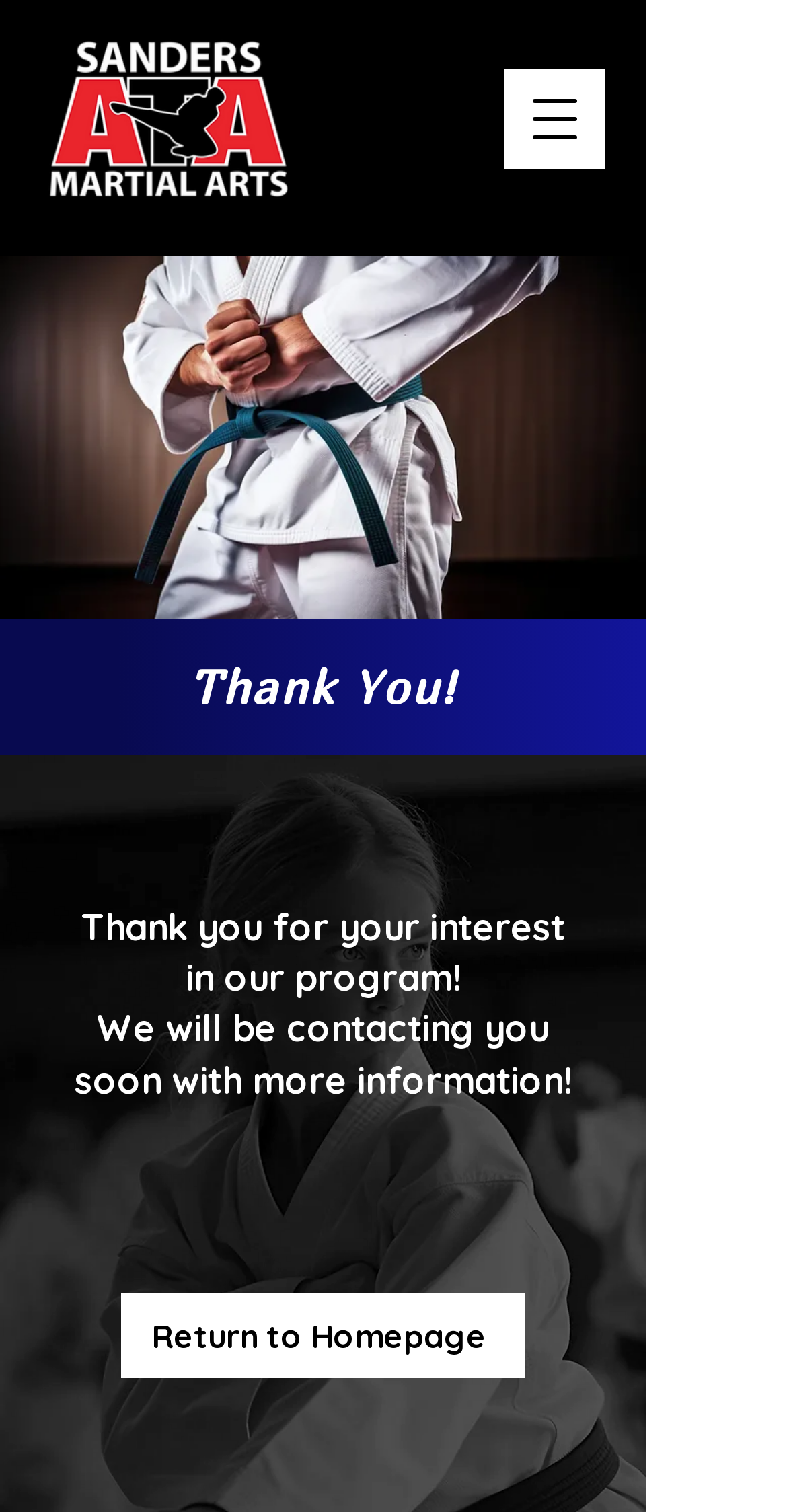What will happen soon?
Based on the visual information, provide a detailed and comprehensive answer.

According to the static text element, 'We will be contacting you soon with more information!', it implies that the website will contact the user soon with more information.